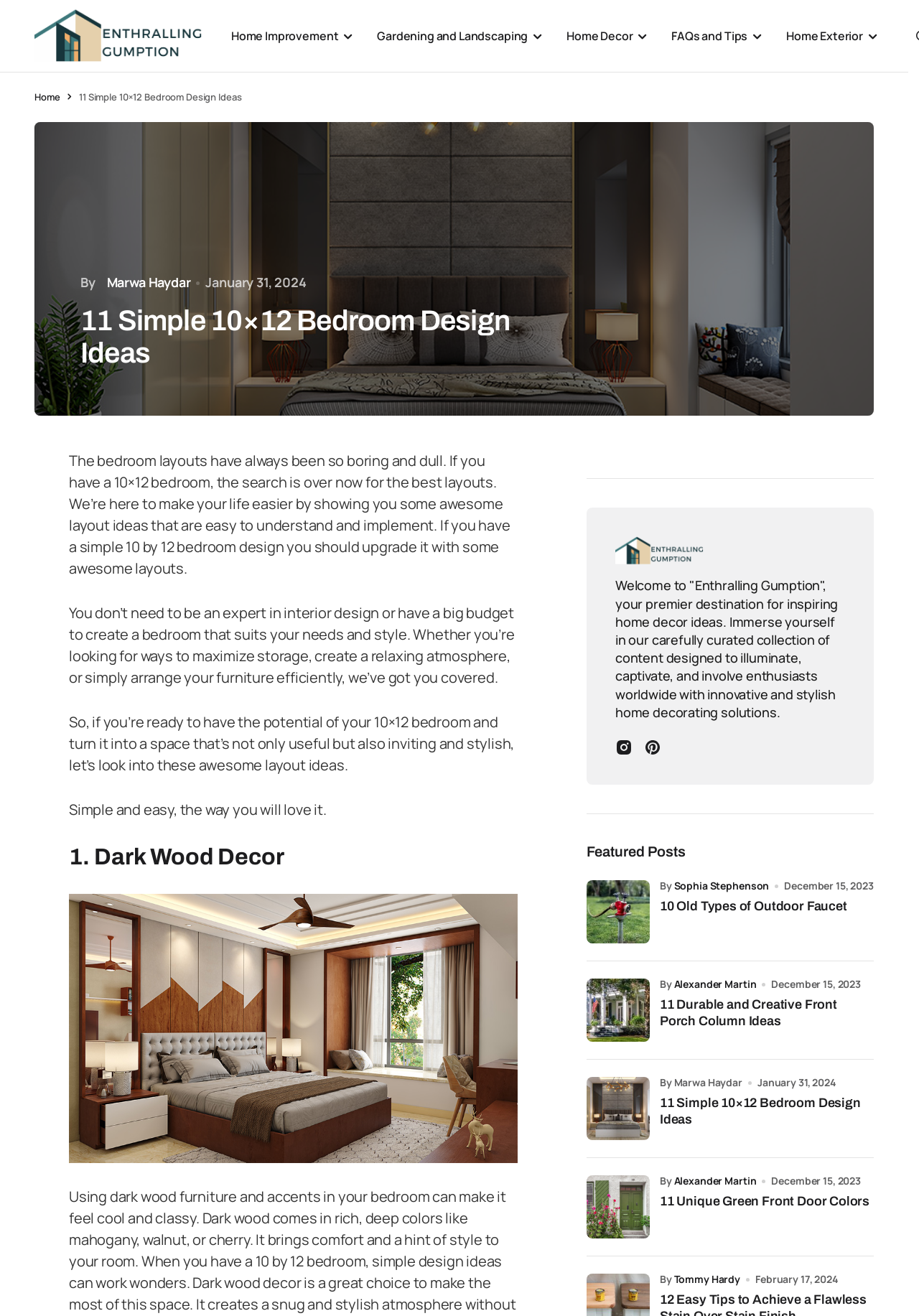Identify and provide the text of the main header on the webpage.

11 Simple 10×12 Bedroom Design Ideas